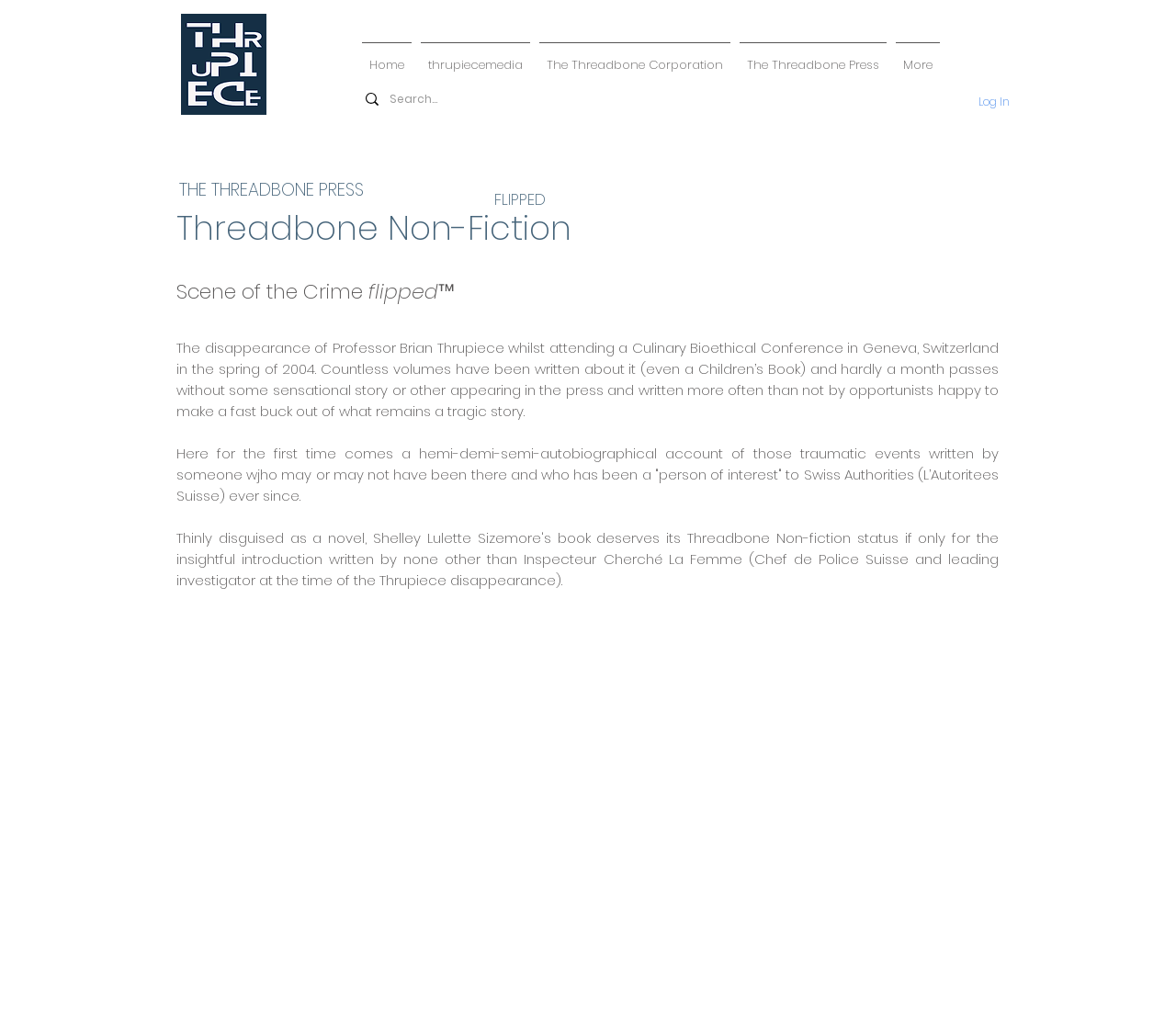Please answer the following question using a single word or phrase: 
What is the title of the book being described?

Scene of the Crime